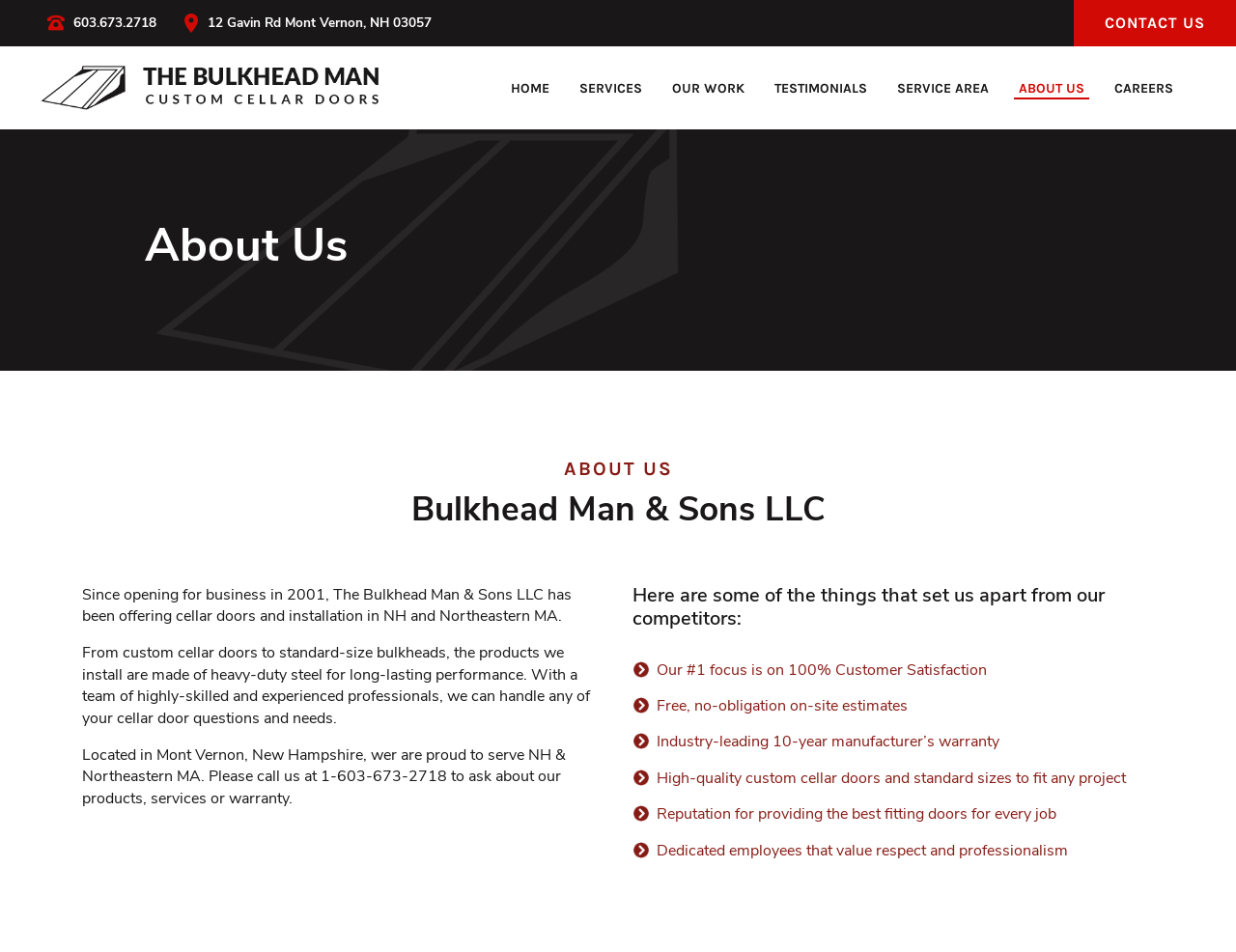What is the company's focus?
Please provide a single word or phrase in response based on the screenshot.

100% Customer Satisfaction